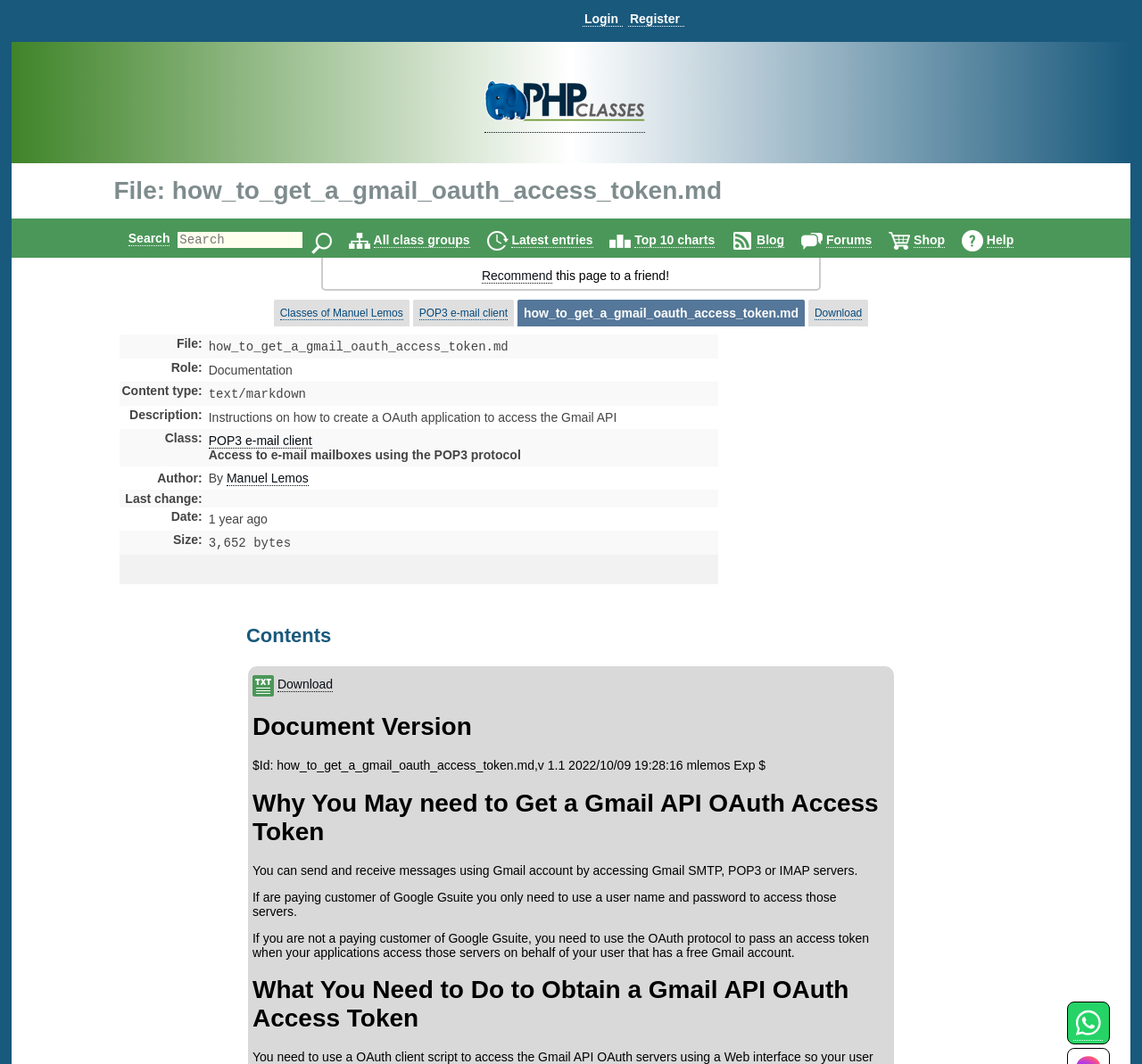What is the role of the file? Based on the image, give a response in one word or a short phrase.

Documentation